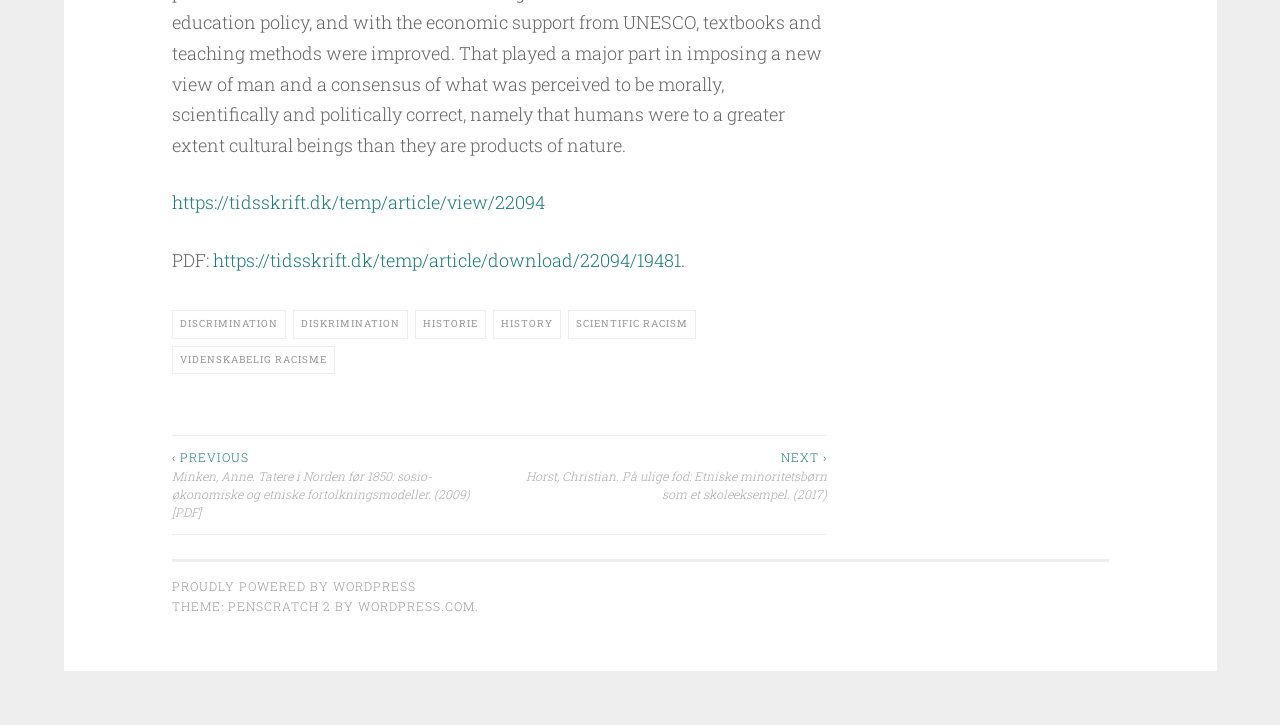Please respond to the question using a single word or phrase:
What is the topic of the article?

Discrimination and History